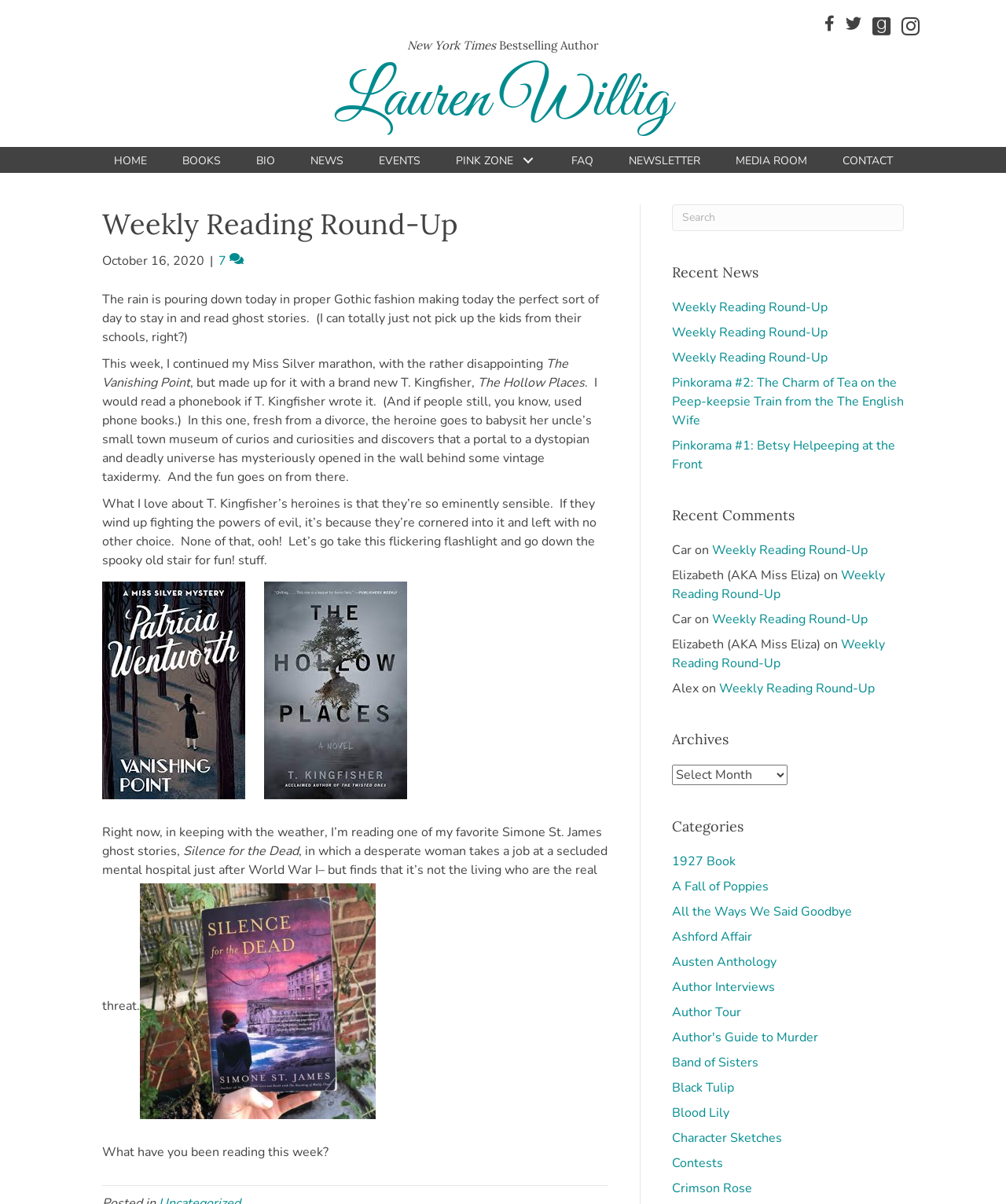What is the name of the heroine's uncle's museum in the book 'The Hollow Places'?
Kindly offer a comprehensive and detailed response to the question.

According to the text, in the book 'The Hollow Places' by T. Kingfisher, the heroine goes to babysit her uncle's small town museum of curios and curiosities and discovers that a portal to a dystopian and deadly universe has mysteriously opened in the wall behind some vintage taxidermy.